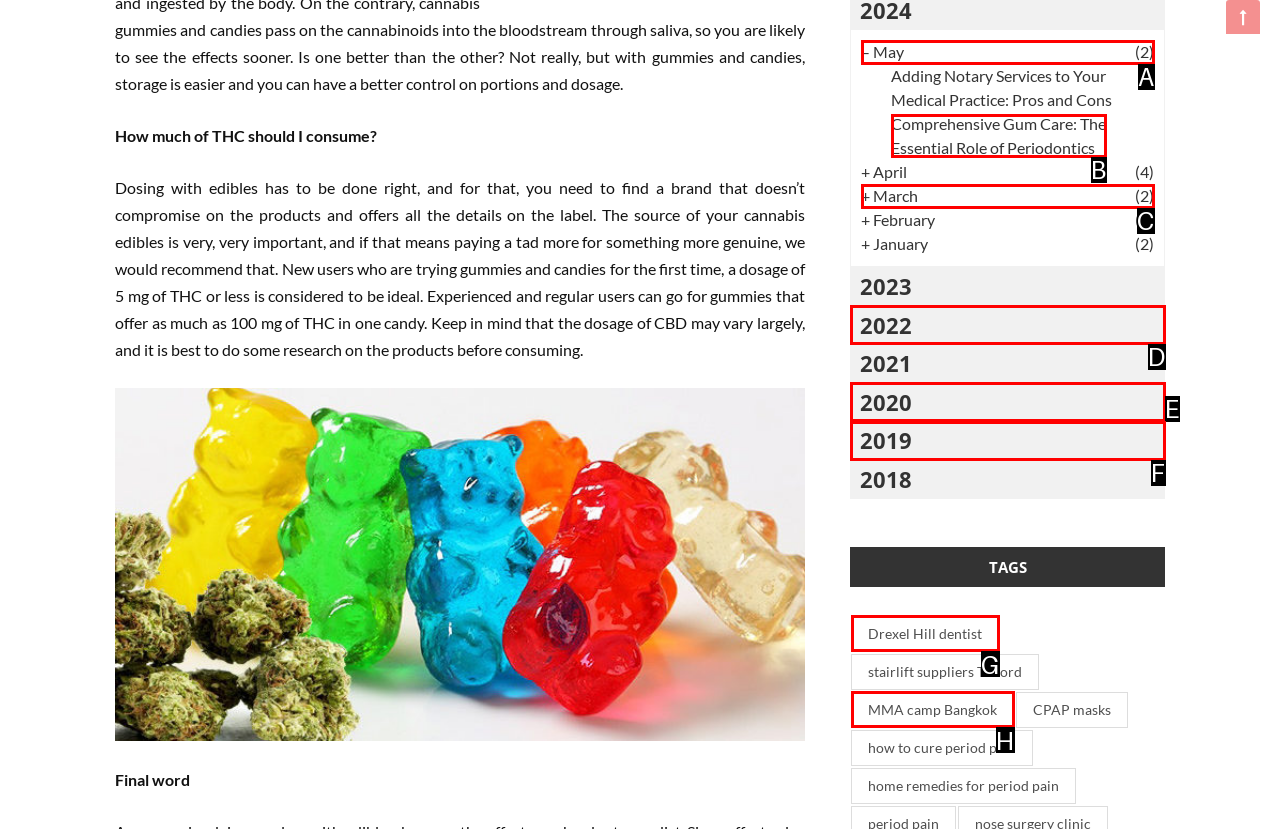Identify the option that corresponds to the given description: MMA camp Bangkok. Reply with the letter of the chosen option directly.

H